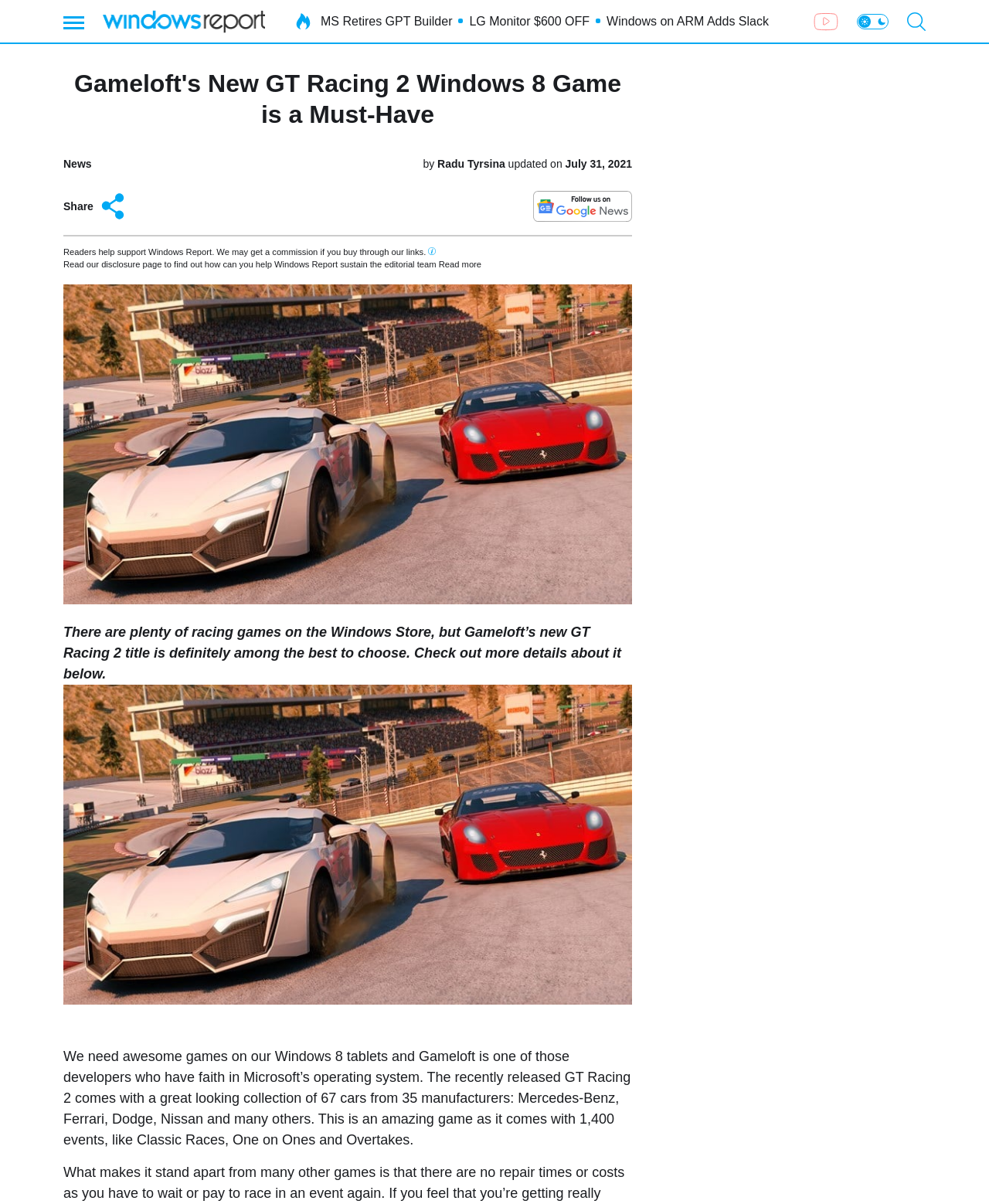Please predict the bounding box coordinates of the element's region where a click is necessary to complete the following instruction: "Check out GT Racing 2 Windows 8 game". The coordinates should be represented by four float numbers between 0 and 1, i.e., [left, top, right, bottom].

[0.064, 0.568, 0.639, 0.834]